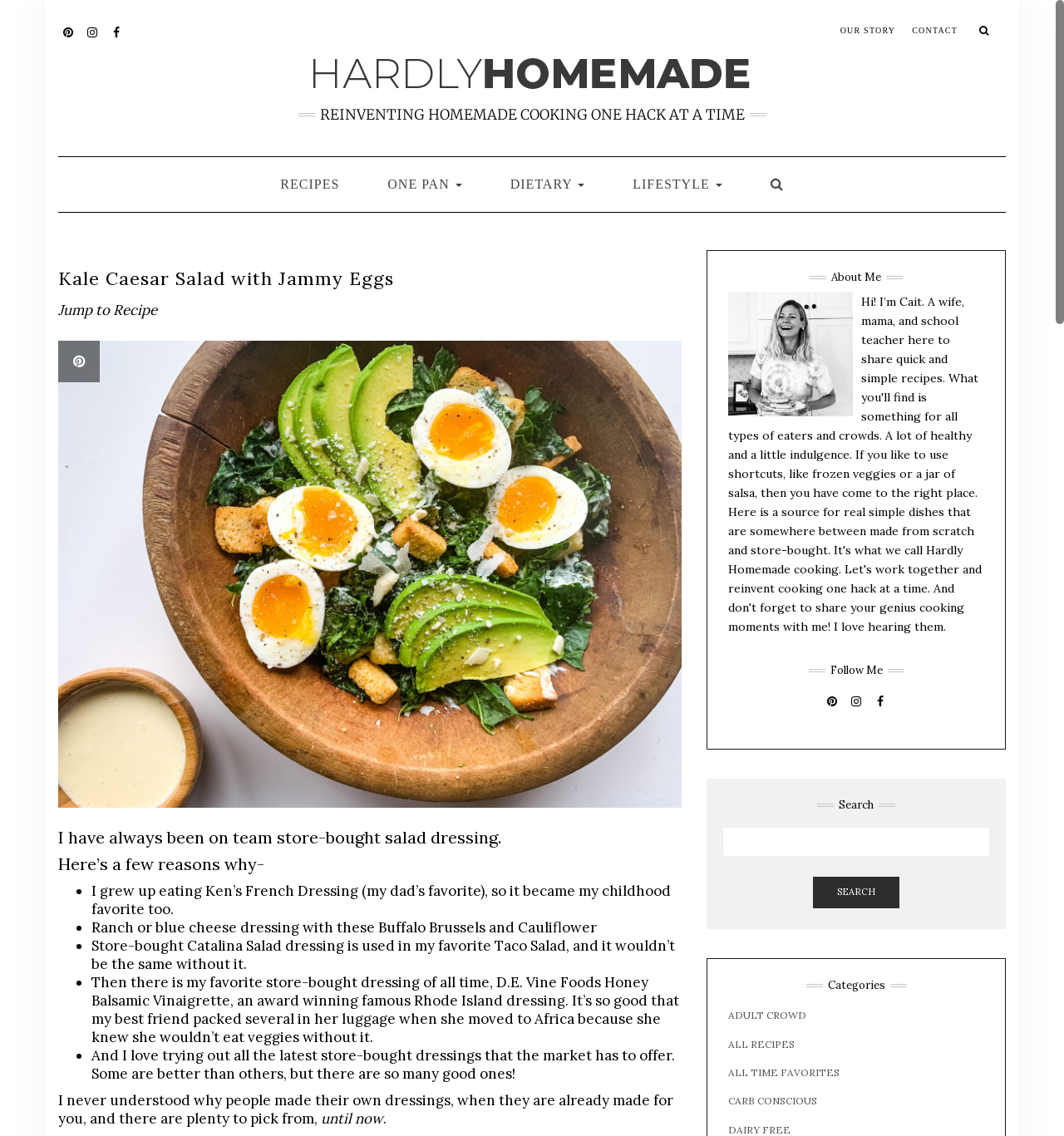Find the bounding box coordinates for the area you need to click to carry out the instruction: "Click on the 'OUR STORY' link". The coordinates should be four float numbers between 0 and 1, indicated as [left, top, right, bottom].

[0.79, 0.023, 0.842, 0.031]